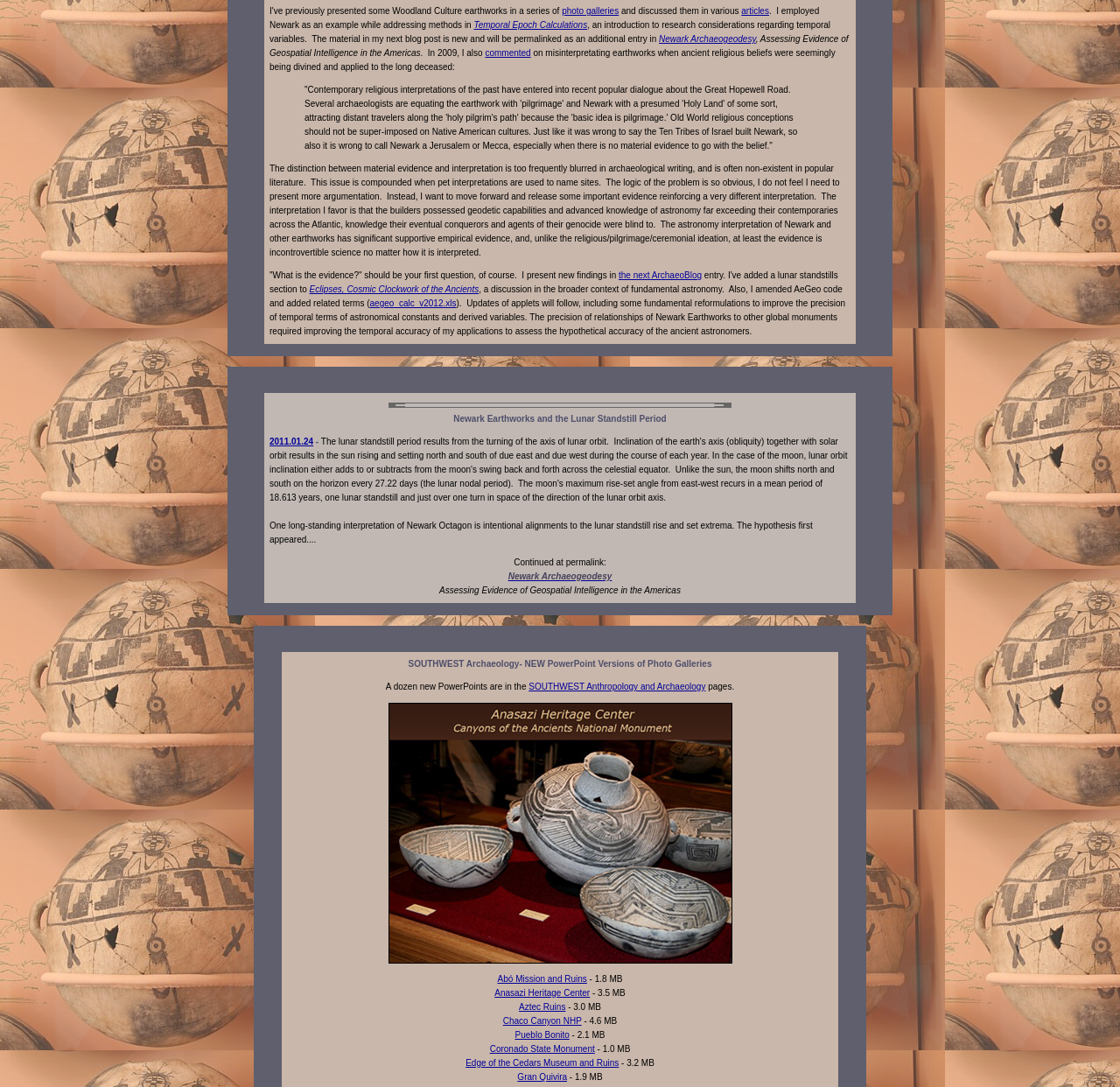Answer the question using only a single word or phrase: 
What is the purpose of the 'aegeo_calc_v2012.xls' file?

AeGeo code and related terms